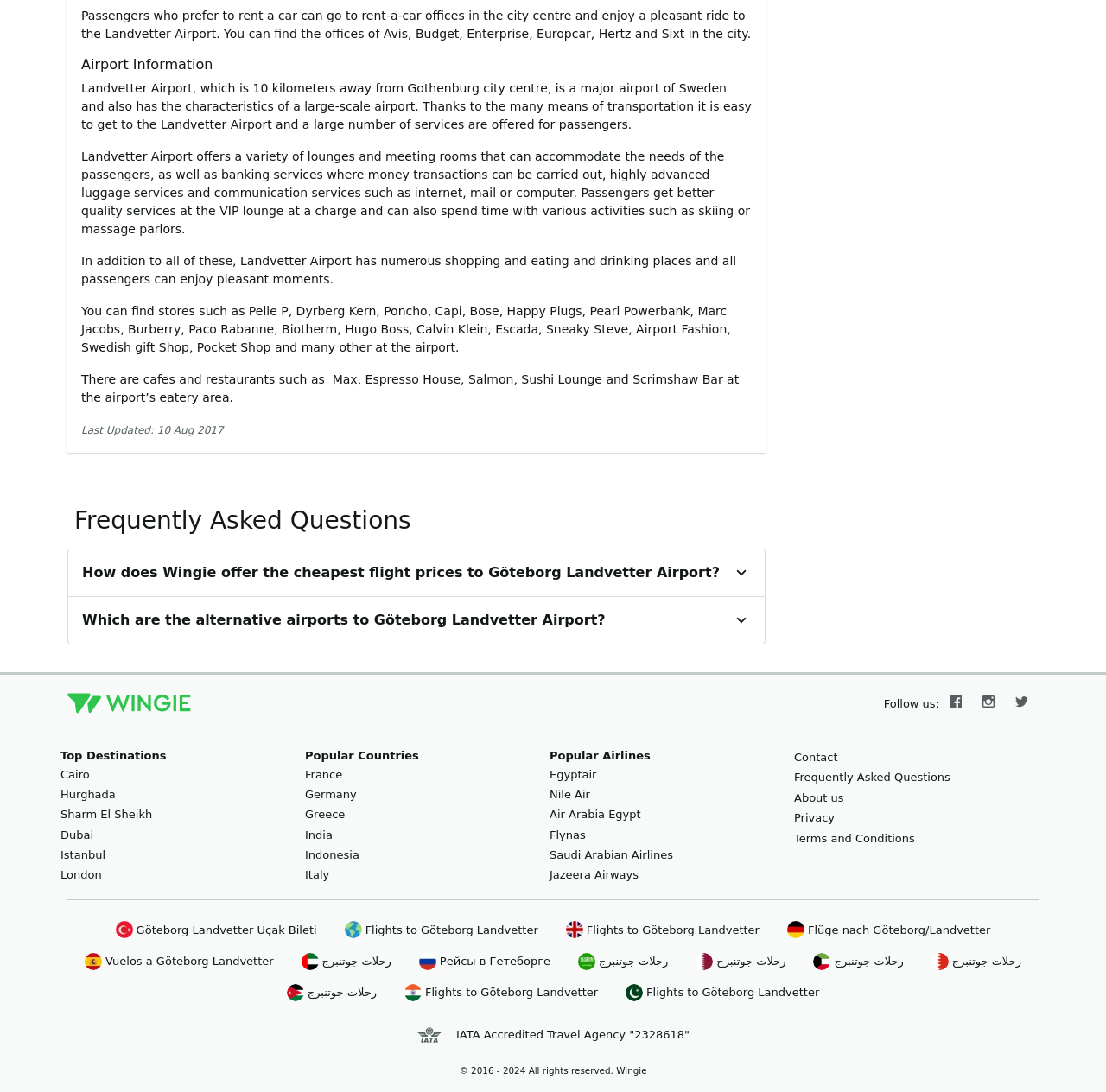Please answer the following question as detailed as possible based on the image: 
What is the name of the airport described?

The webpage provides information about an airport, and the name of the airport is mentioned in the text as 'Landvetter Airport'.